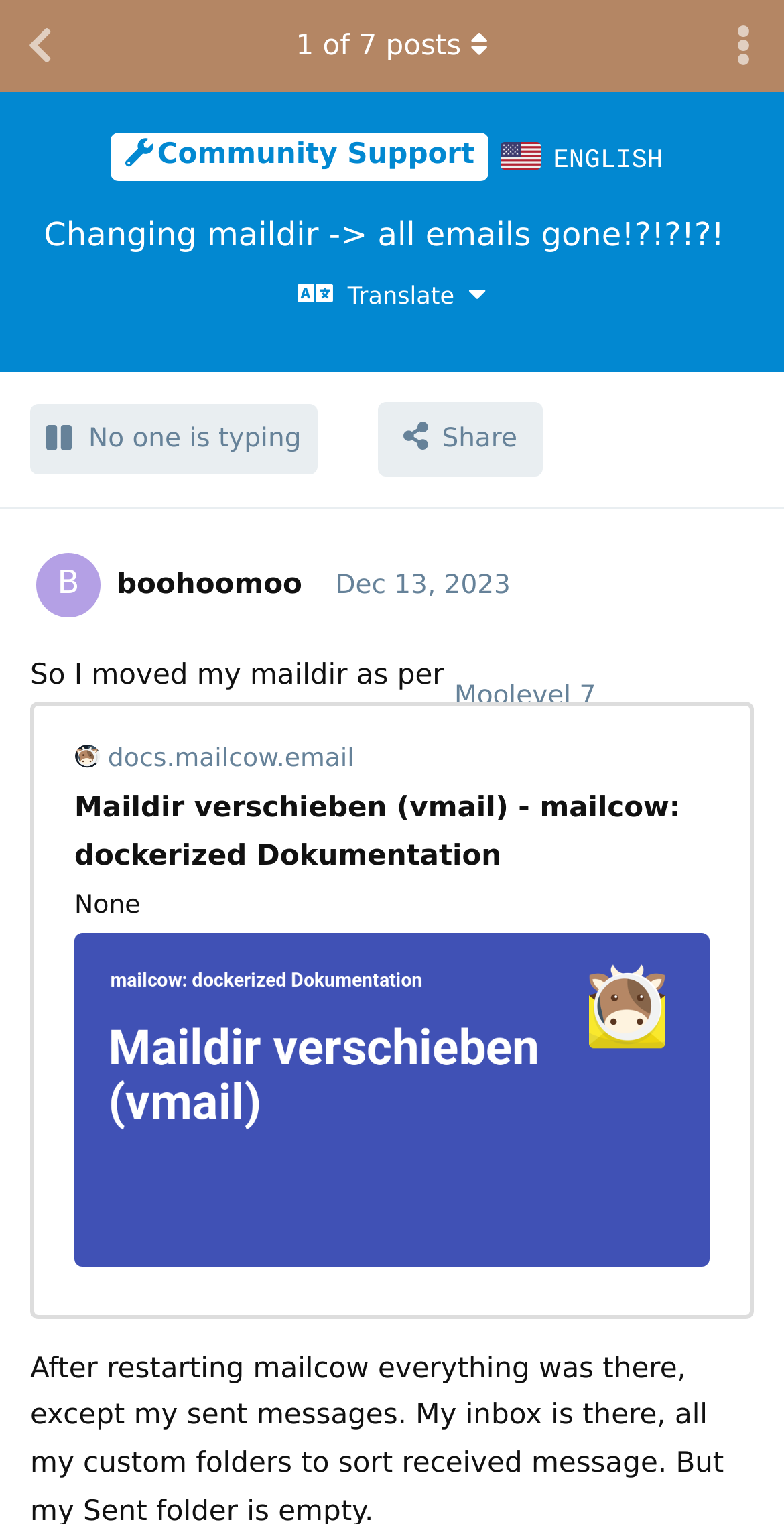Identify the bounding box coordinates of the region that should be clicked to execute the following instruction: "Explore the 'government' topic".

None